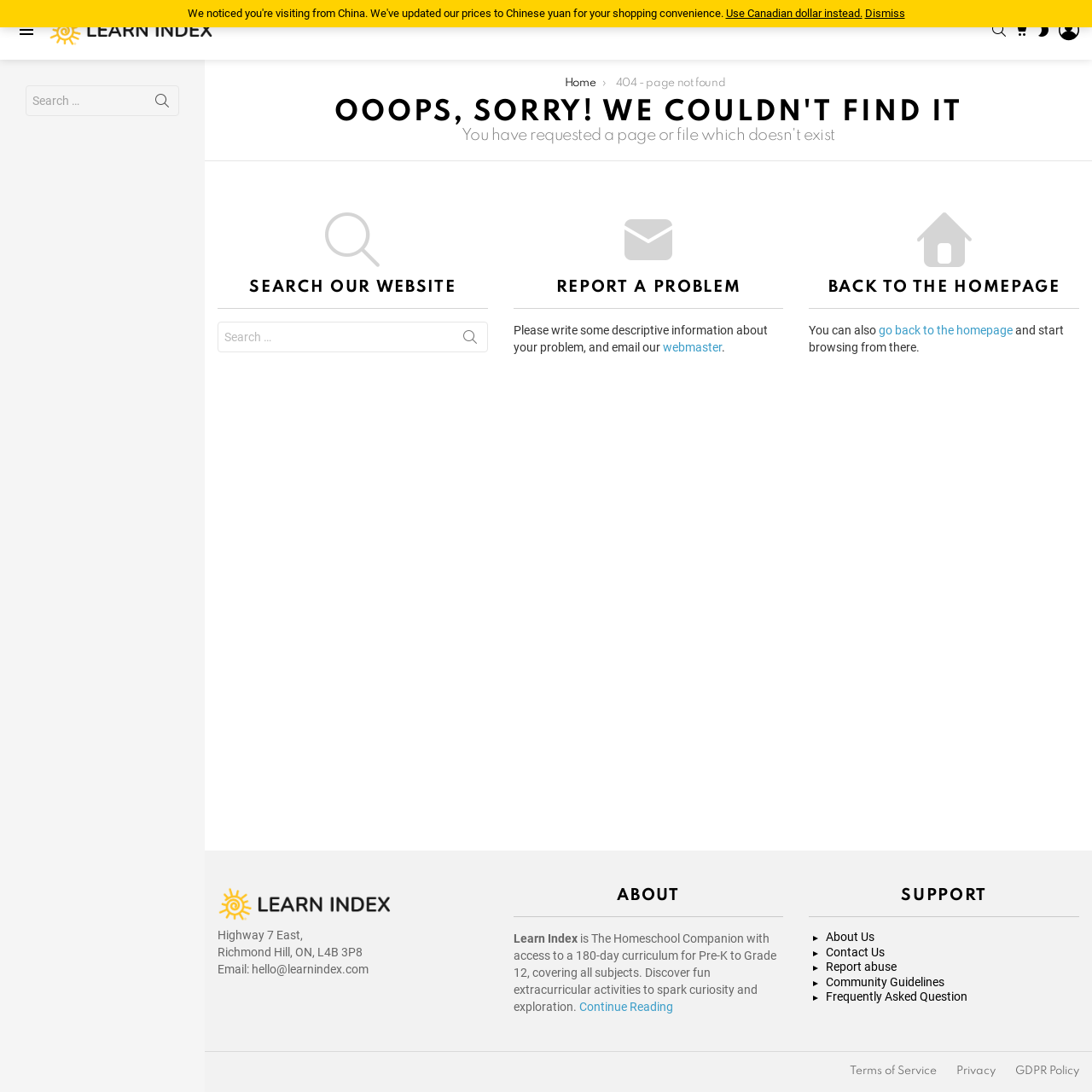Answer briefly with one word or phrase:
What is the address of the website's office?

Highway 7 East, Richmond Hill, ON, L4B 3P8